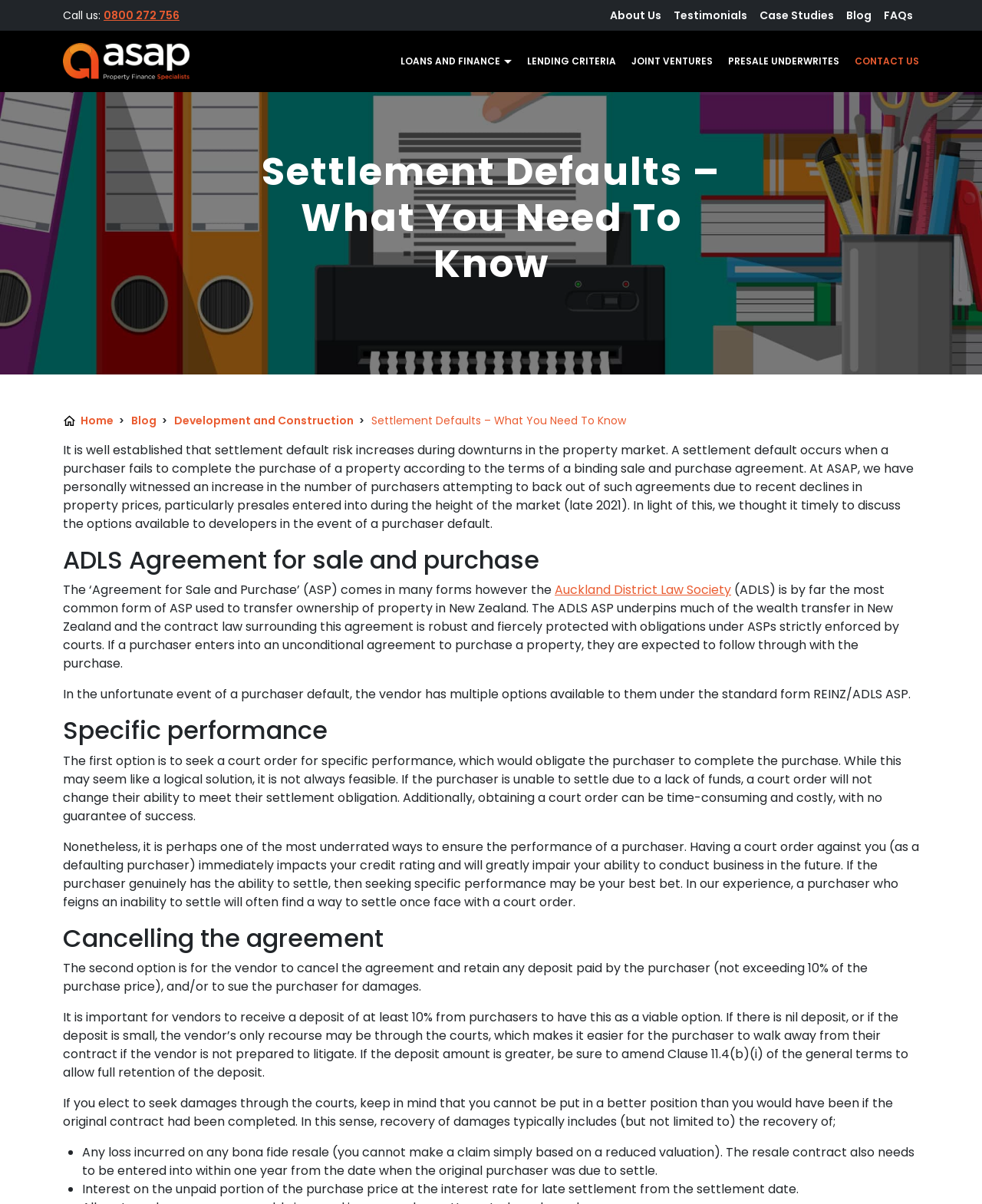Using the information shown in the image, answer the question with as much detail as possible: What is the topic of this blog post?

Based on the heading 'Settlement Defaults – What You Need To Know' and the content of the blog post, it is clear that the topic of this blog post is settlement defaults.